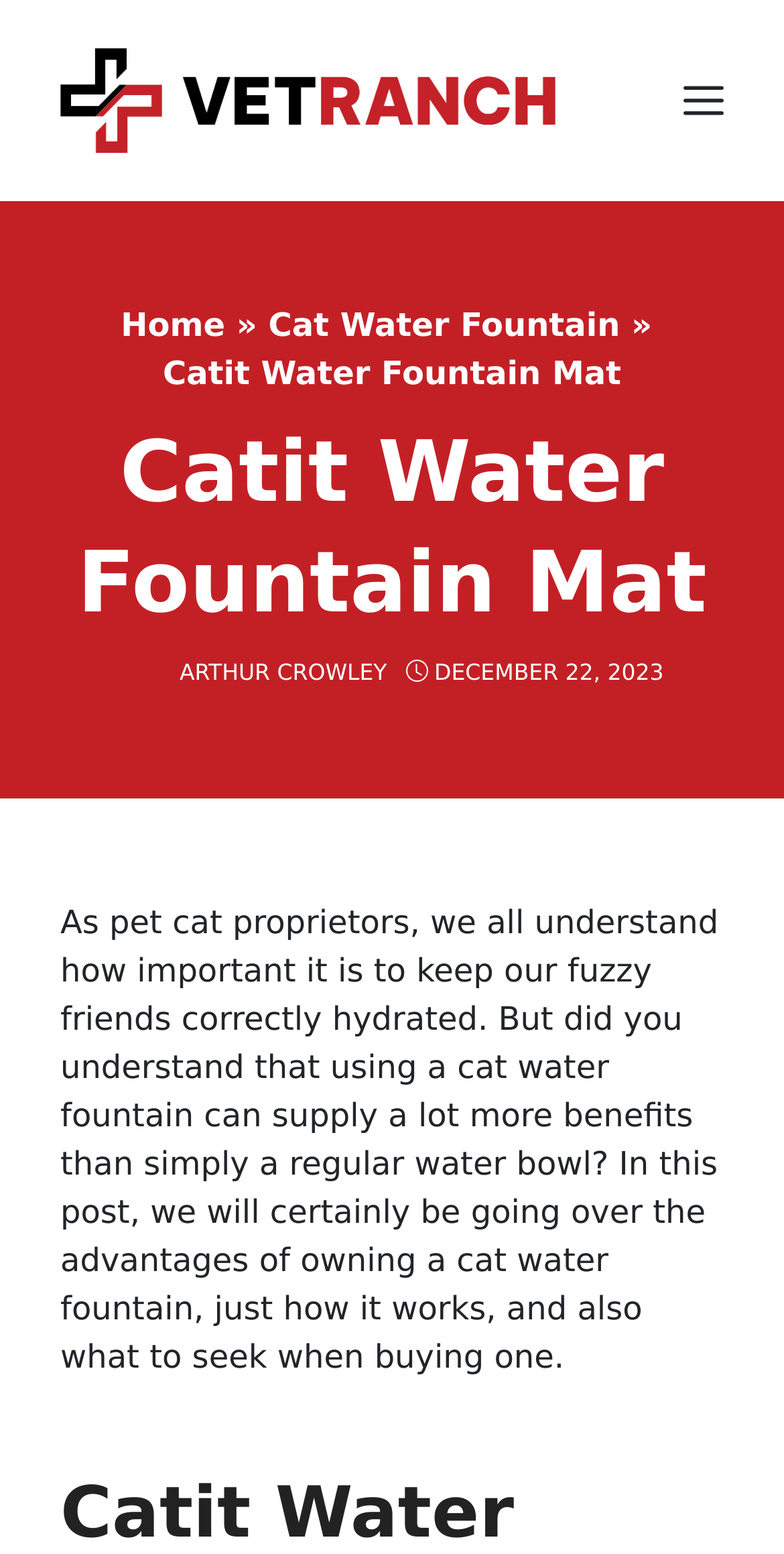What is the purpose of the article?
Based on the image, answer the question in a detailed manner.

The purpose of the article can be inferred by reading the introductory paragraph, which mentions that the article will discuss the advantages of owning a cat water fountain, how it works, and what to look for when buying one.